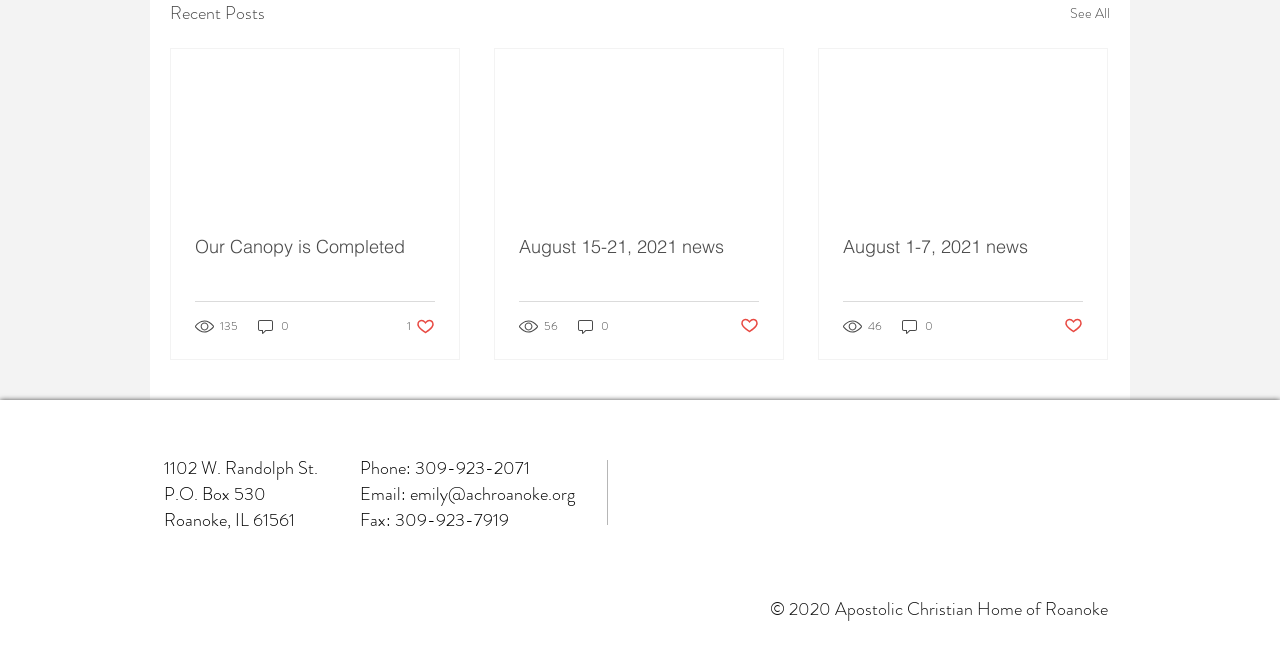Can you find the bounding box coordinates of the area I should click to execute the following instruction: "Click on the 'Our Canopy is Completed' link"?

[0.152, 0.364, 0.34, 0.399]